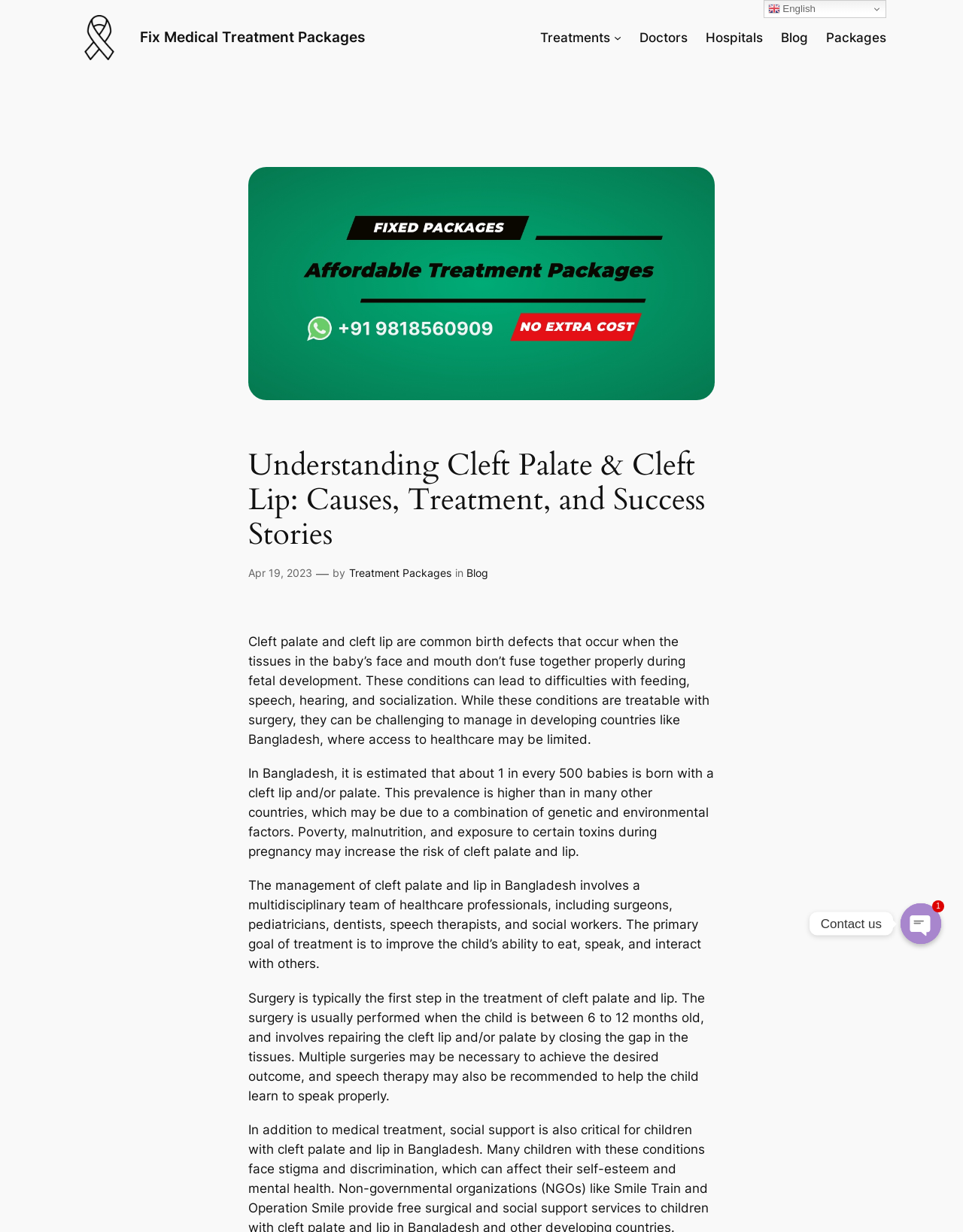Find and indicate the bounding box coordinates of the region you should select to follow the given instruction: "Click on the 'Treatments' link".

[0.561, 0.023, 0.634, 0.038]